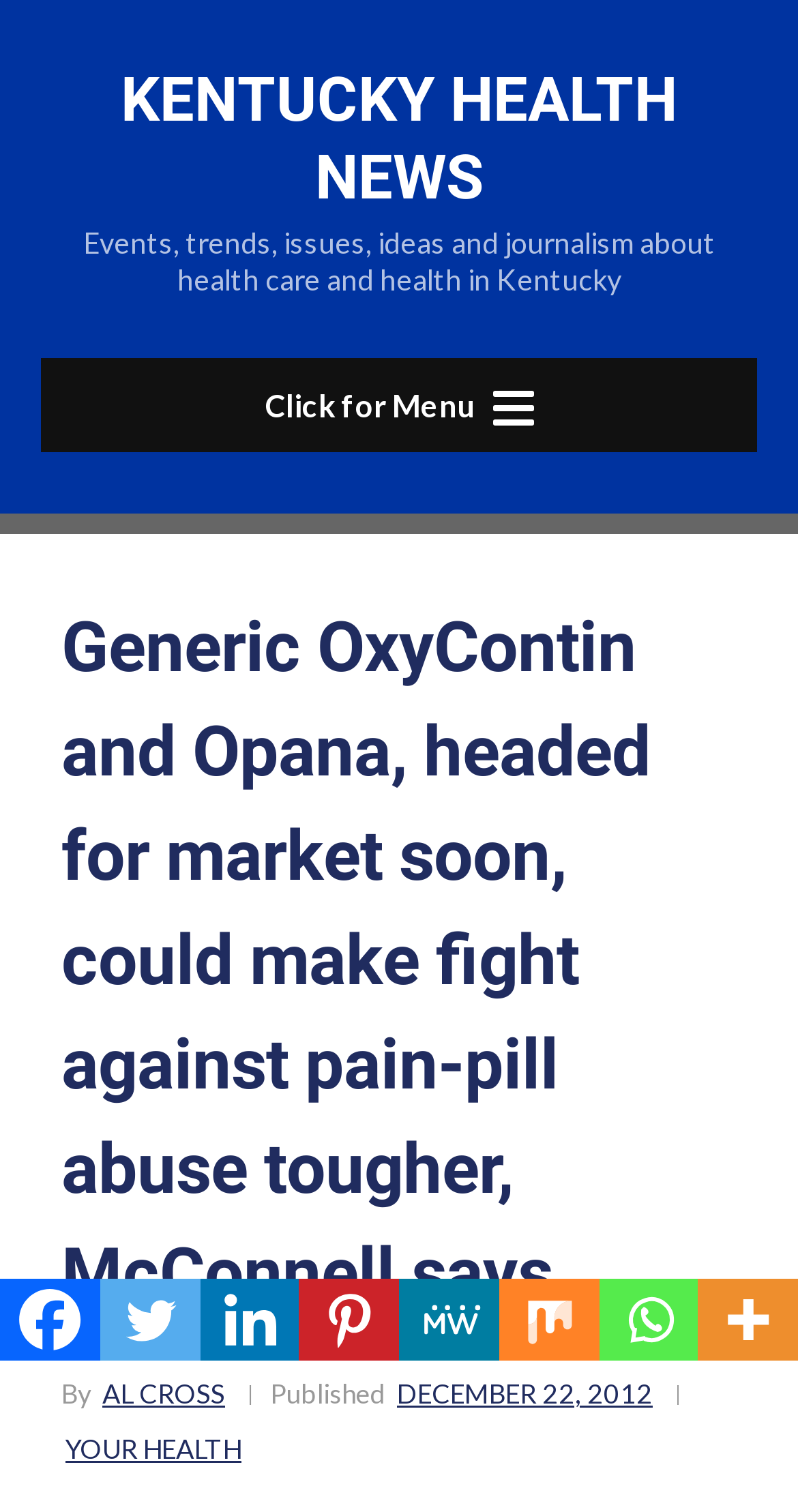Answer the following inquiry with a single word or phrase:
Who is the author of the article?

AL CROSS